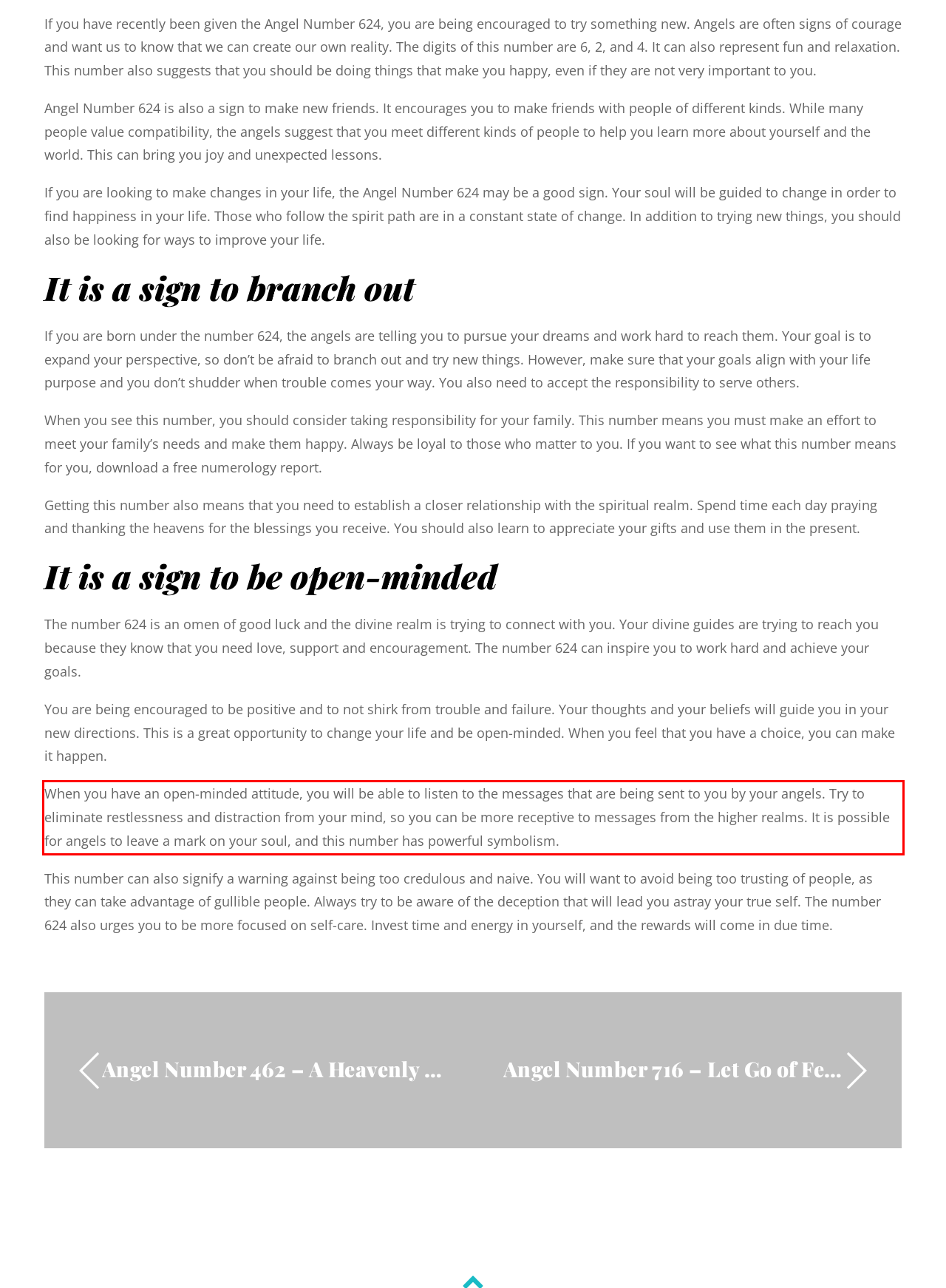Identify and transcribe the text content enclosed by the red bounding box in the given screenshot.

When you have an open-minded attitude, you will be able to listen to the messages that are being sent to you by your angels. Try to eliminate restlessness and distraction from your mind, so you can be more receptive to messages from the higher realms. It is possible for angels to leave a mark on your soul, and this number has powerful symbolism.